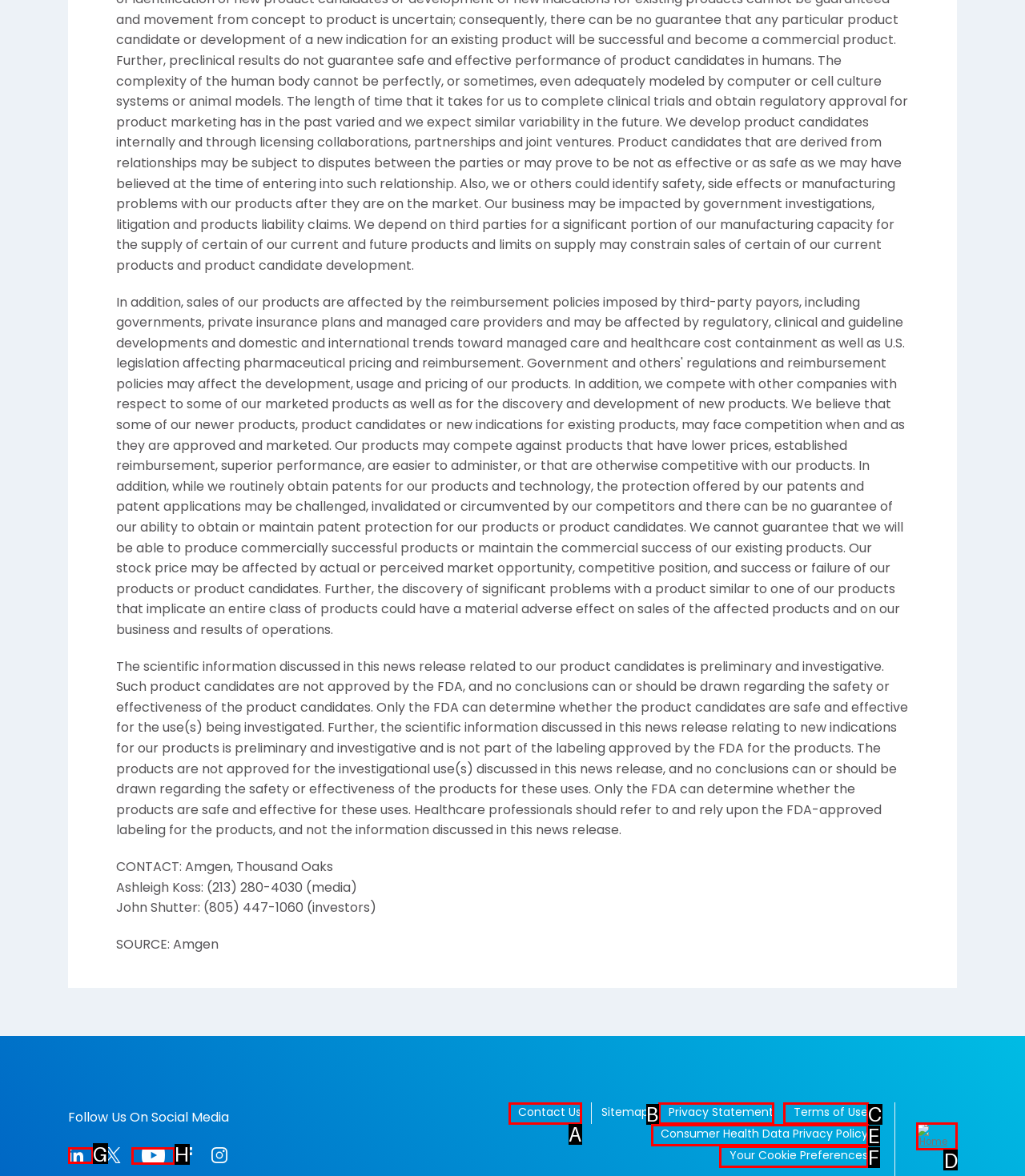From the given options, choose the one to complete the task: Click on Home
Indicate the letter of the correct option.

D